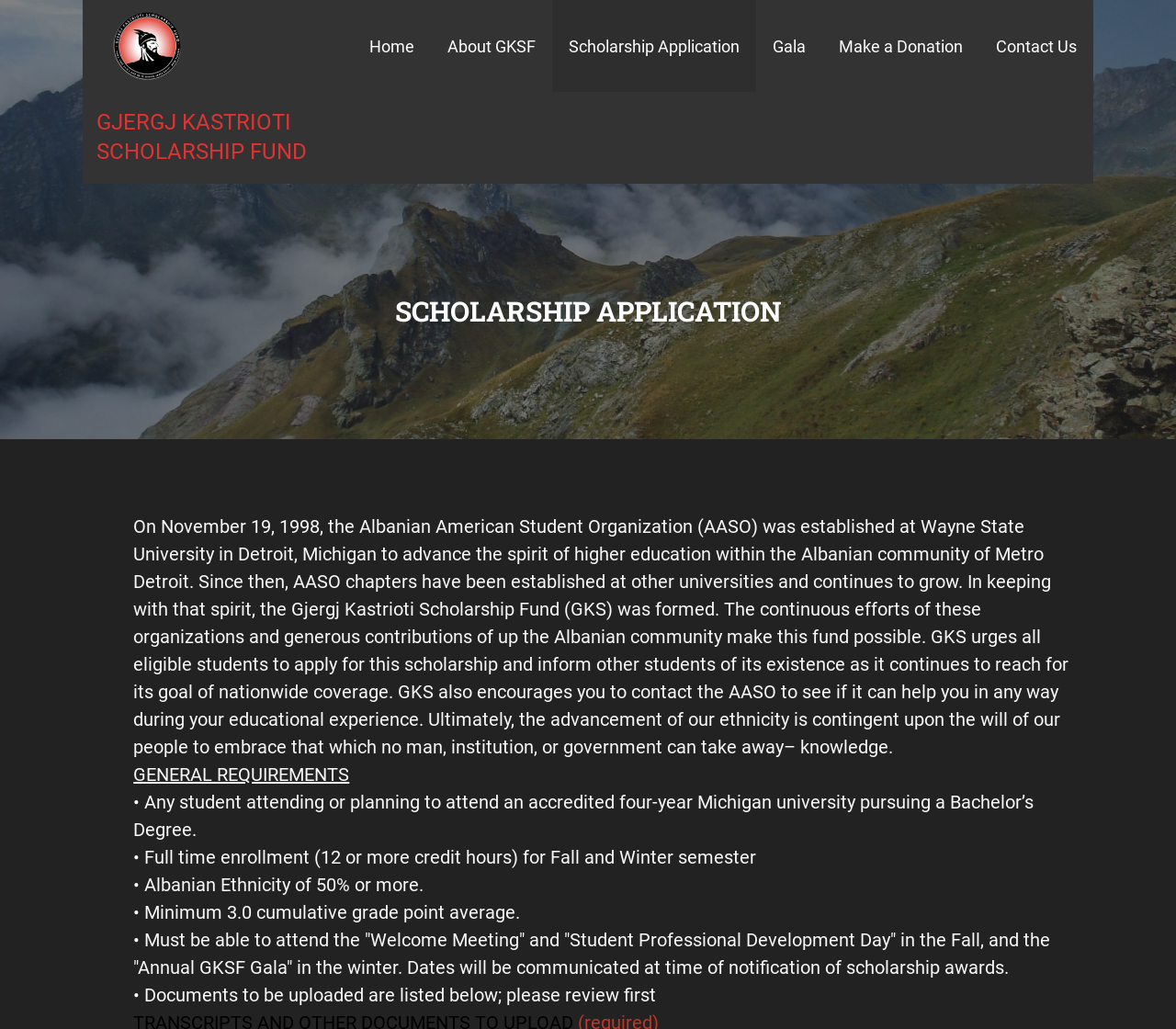Reply to the question below using a single word or brief phrase:
What is the name of the scholarship fund?

Gjergj Kastrioti Scholarship Fund